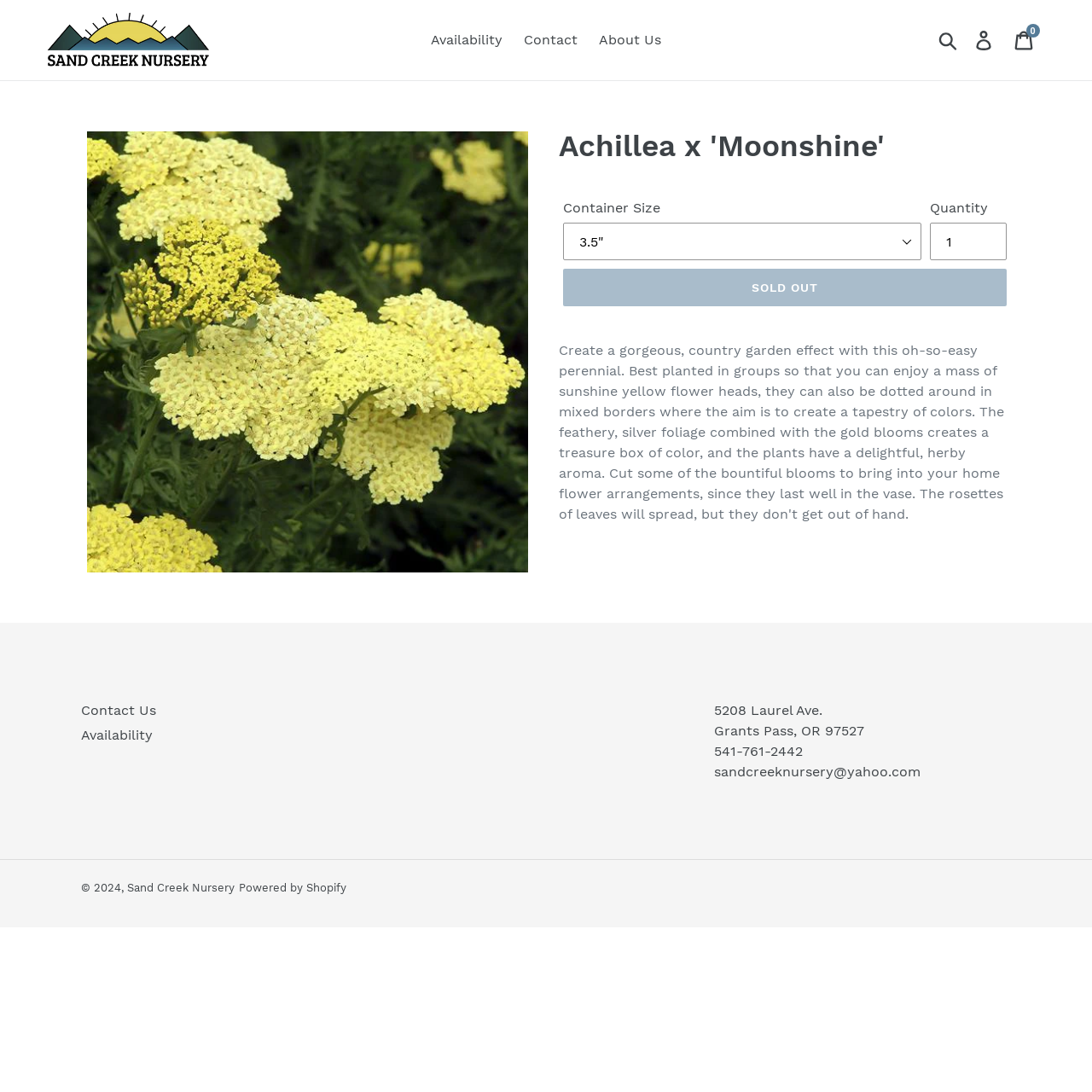From the webpage screenshot, identify the region described by Search. Provide the bounding box coordinates as (top-left x, top-left y, bottom-right x, bottom-right y), with each value being a floating point number between 0 and 1.

[0.855, 0.027, 0.884, 0.047]